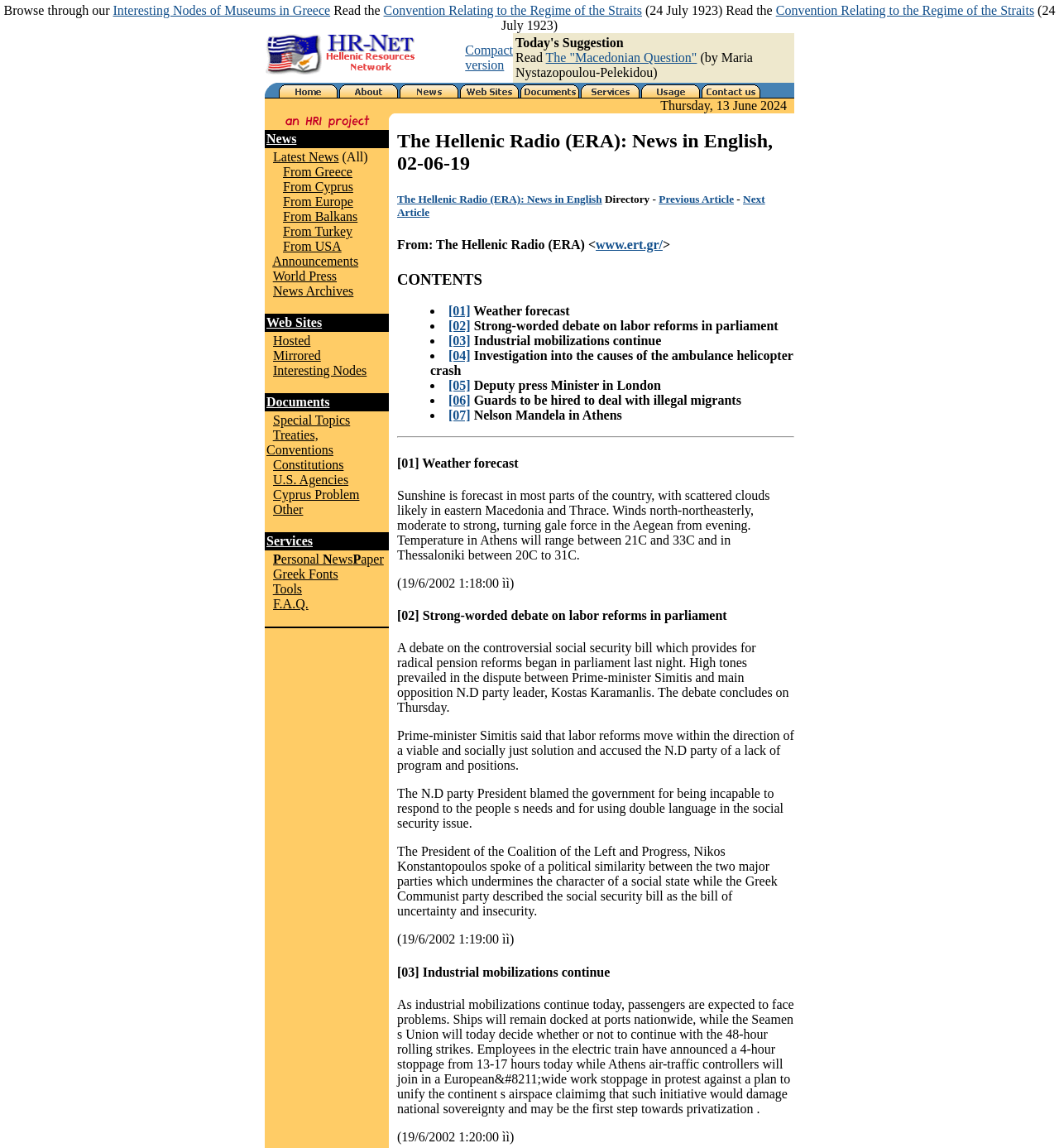Please determine the bounding box coordinates, formatted as (top-left x, top-left y, bottom-right x, bottom-right y), with all values as floating point numbers between 0 and 1. Identify the bounding box of the region described as: [04]

[0.423, 0.304, 0.444, 0.316]